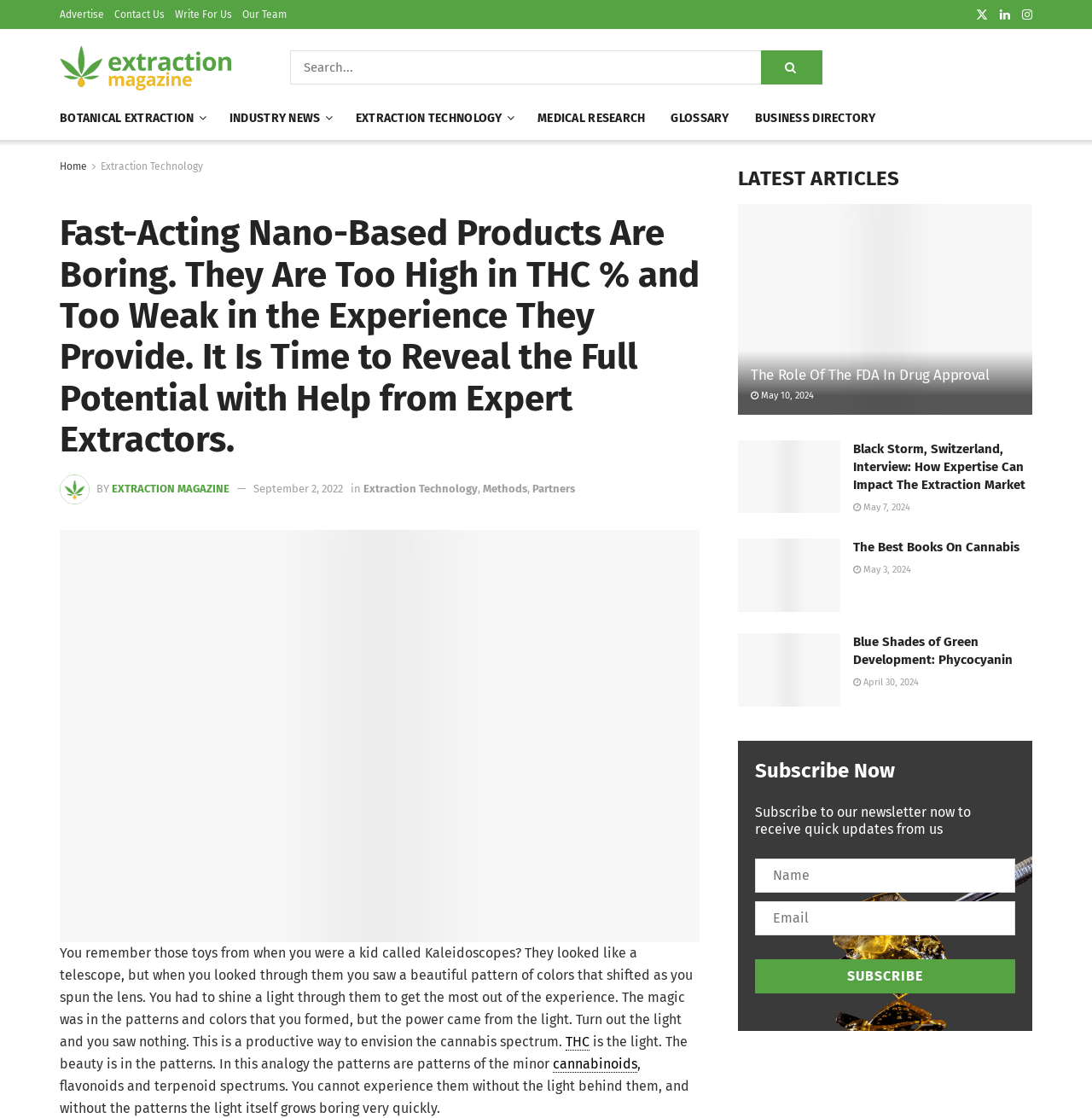Find the bounding box coordinates of the clickable area that will achieve the following instruction: "Learn about extraction technology".

[0.326, 0.095, 0.469, 0.117]